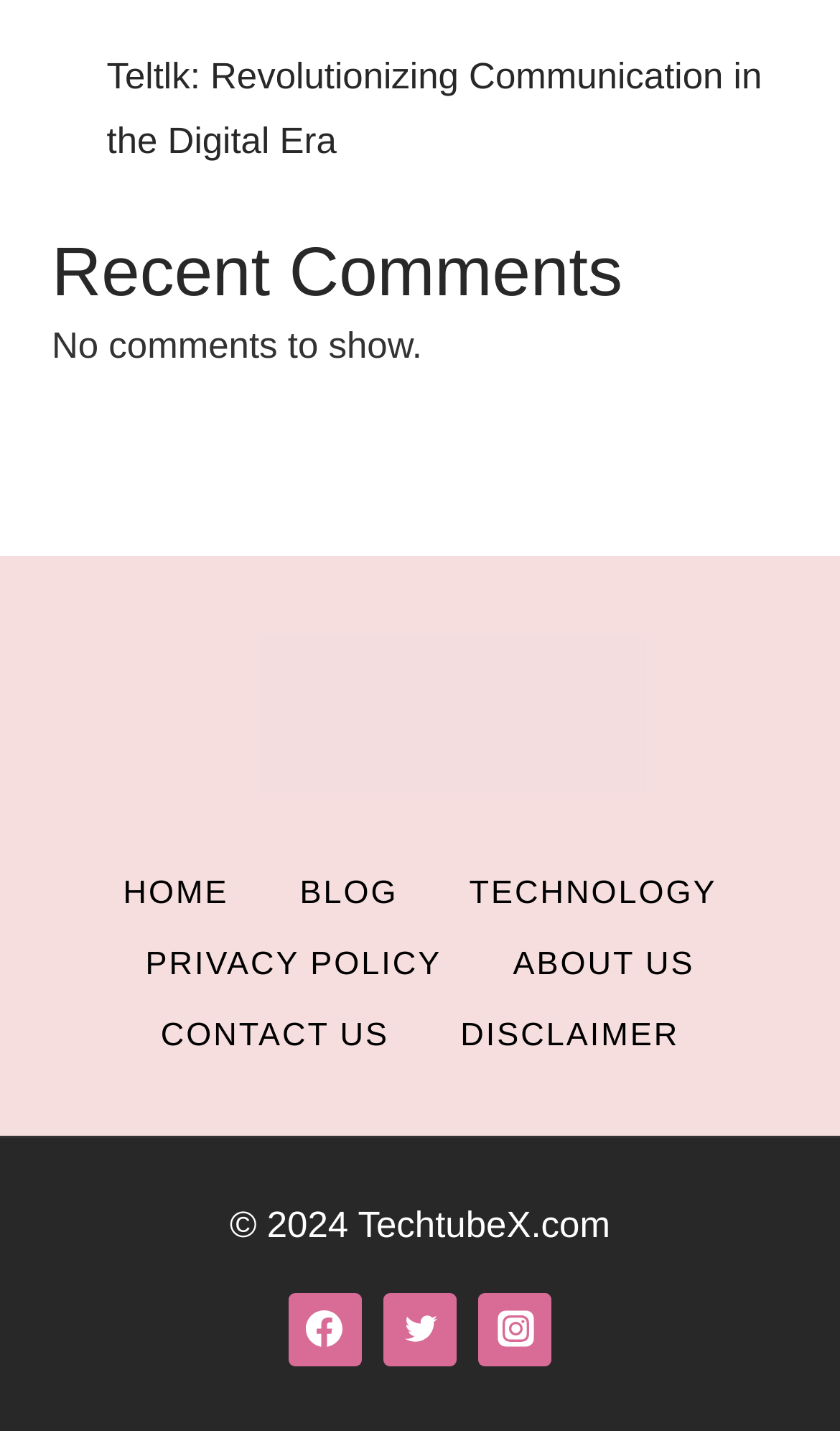Given the description About Us, predict the bounding box coordinates of the UI element. Ensure the coordinates are in the format (top-left x, top-left y, bottom-right x, bottom-right y) and all values are between 0 and 1.

[0.568, 0.65, 0.869, 0.699]